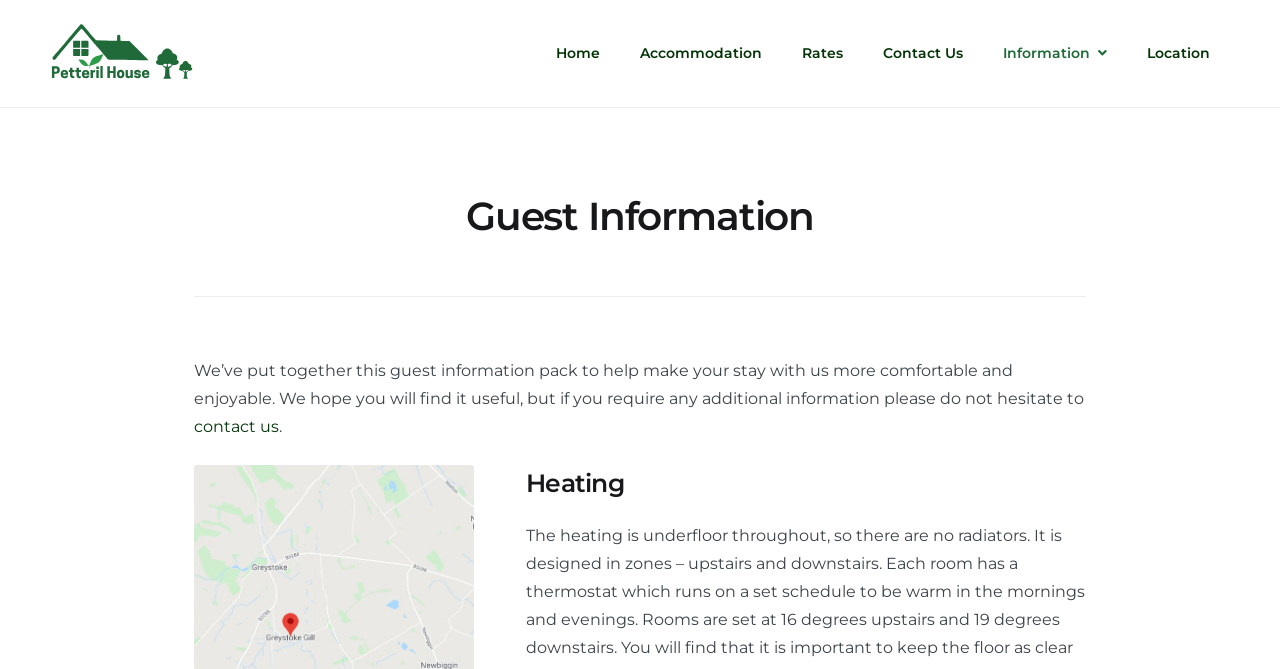Answer the question in a single word or phrase:
What is the logo of Petteril House?

Petteril House Logo